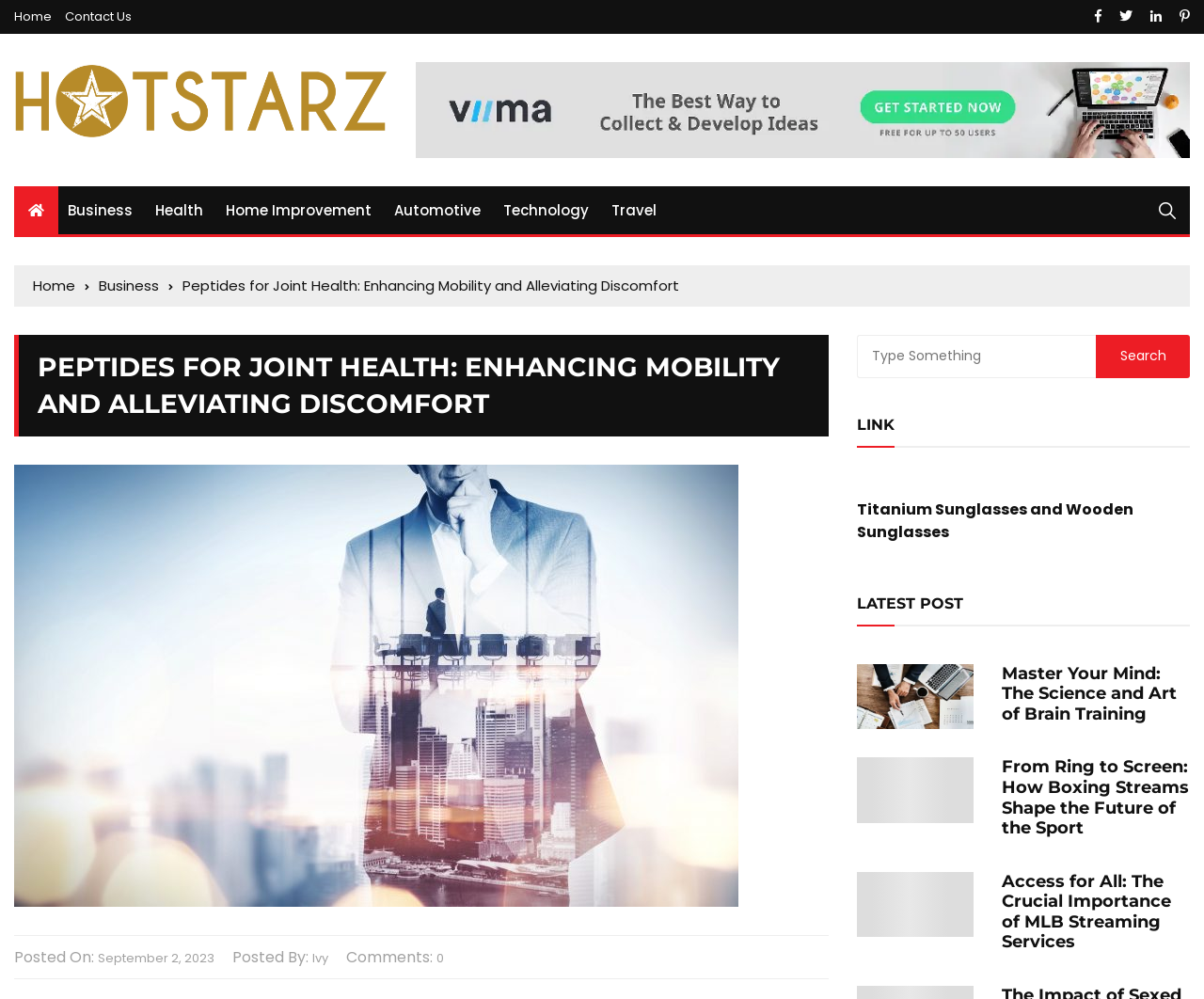Determine the coordinates of the bounding box that should be clicked to complete the instruction: "Click on the 'Contact Us' link". The coordinates should be represented by four float numbers between 0 and 1: [left, top, right, bottom].

[0.054, 0.01, 0.109, 0.023]